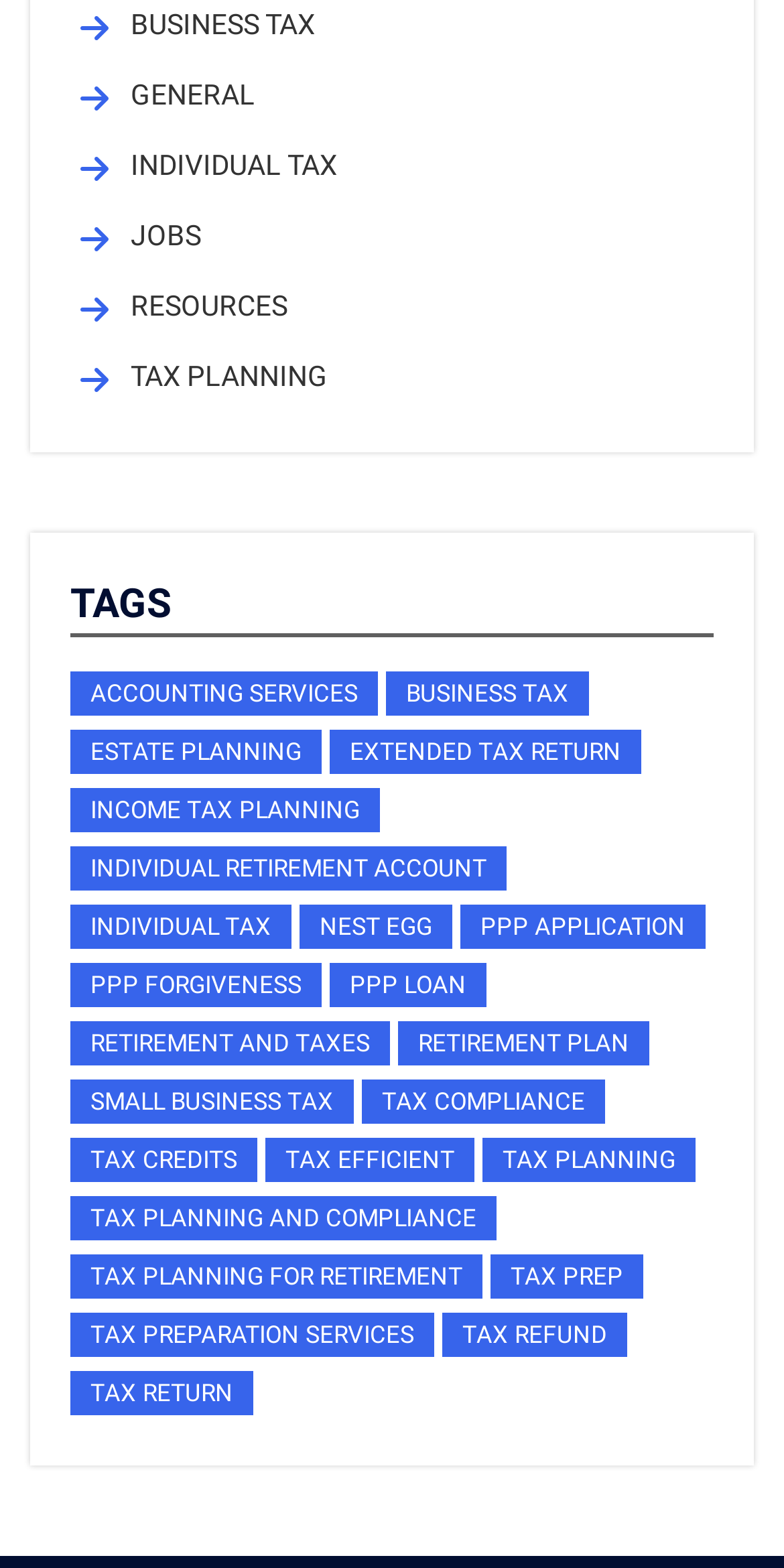Provide the bounding box coordinates of the section that needs to be clicked to accomplish the following instruction: "Learn about BUSINESS TAX."

[0.492, 0.428, 0.751, 0.456]